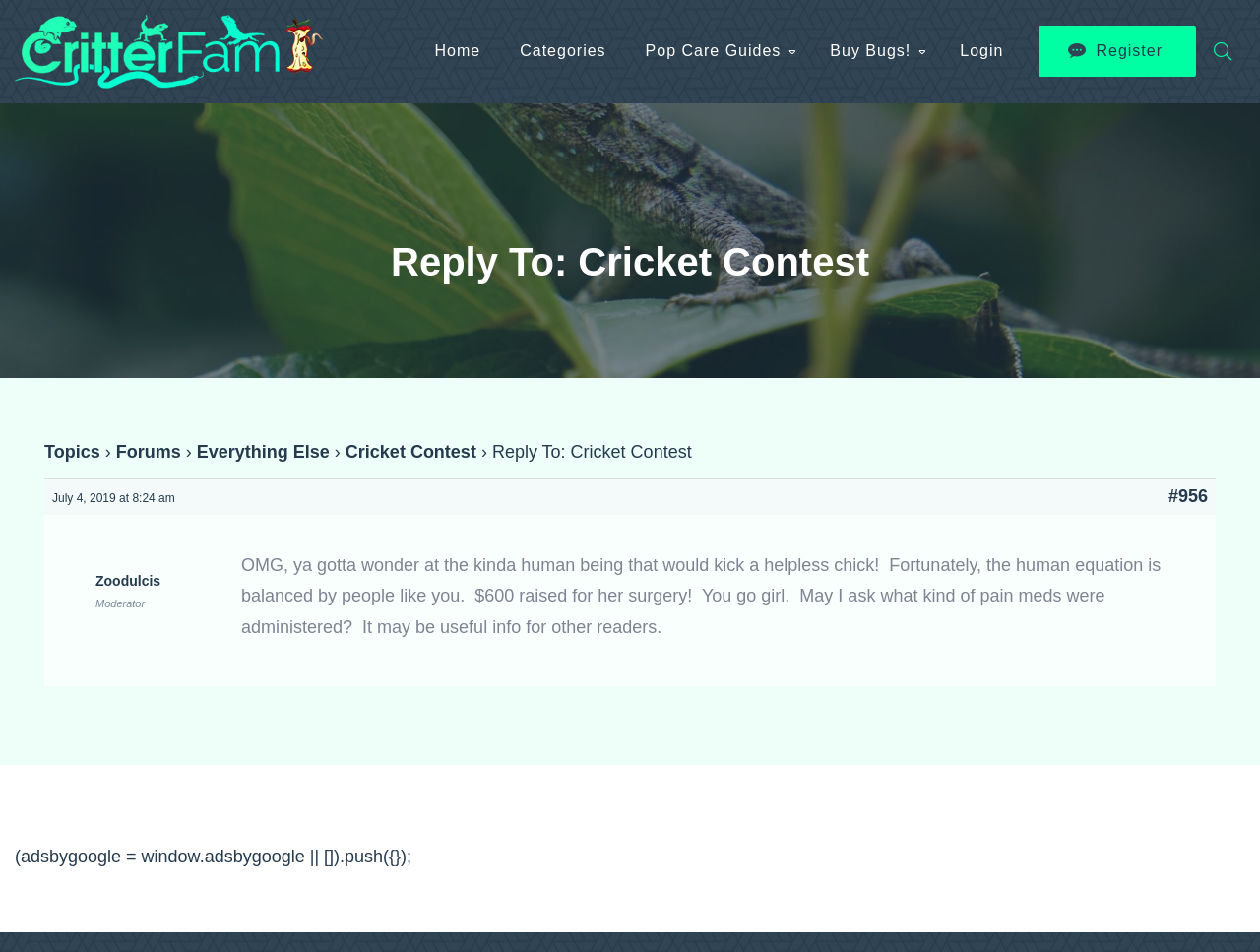Locate the bounding box coordinates of the clickable part needed for the task: "login".

[0.746, 0.006, 0.812, 0.102]